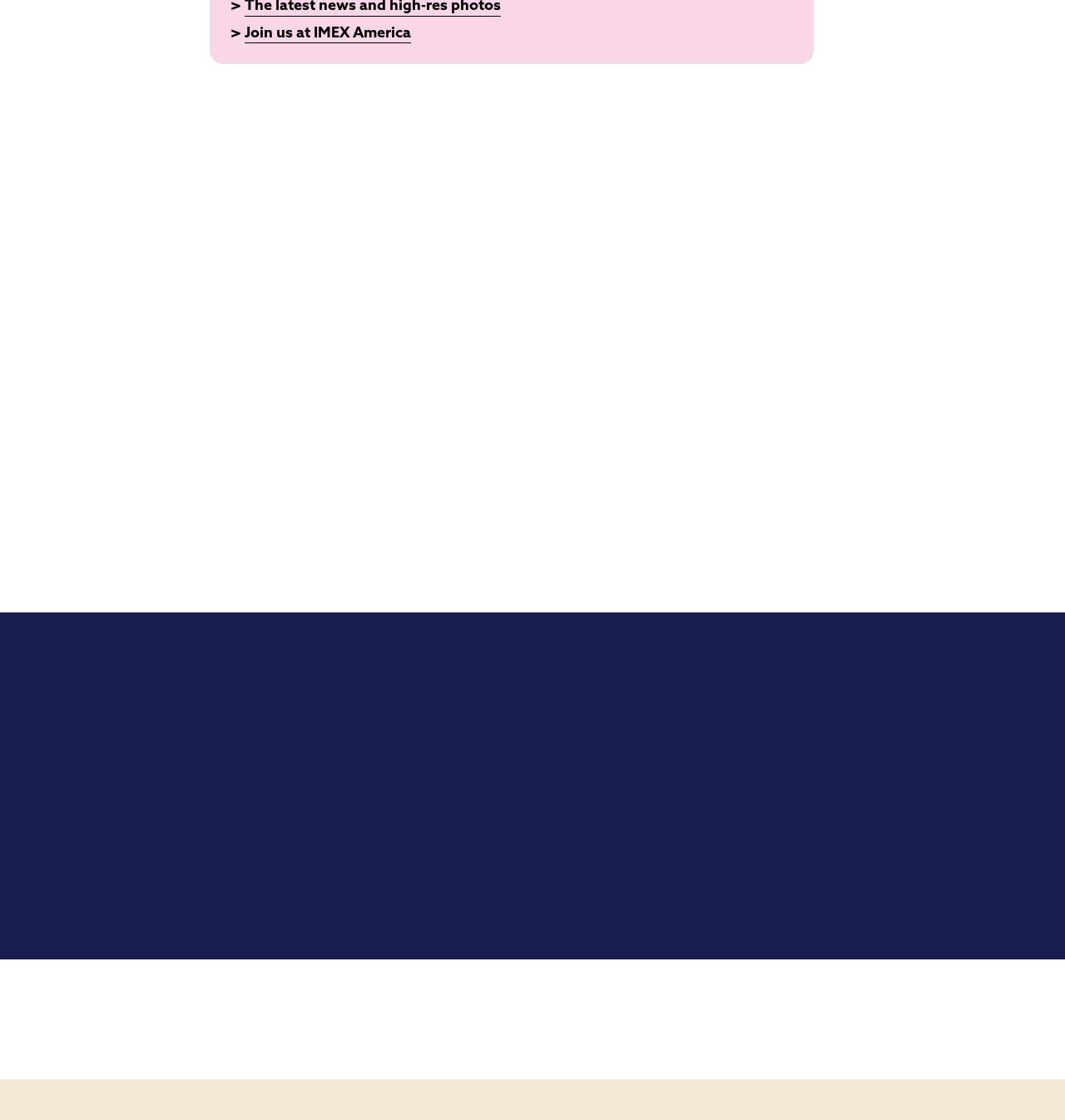Determine the bounding box coordinates of the clickable area required to perform the following instruction: "Click the 'Get in touch' link". The coordinates should be represented as four float numbers between 0 and 1: [left, top, right, bottom].

[0.257, 0.904, 0.335, 0.916]